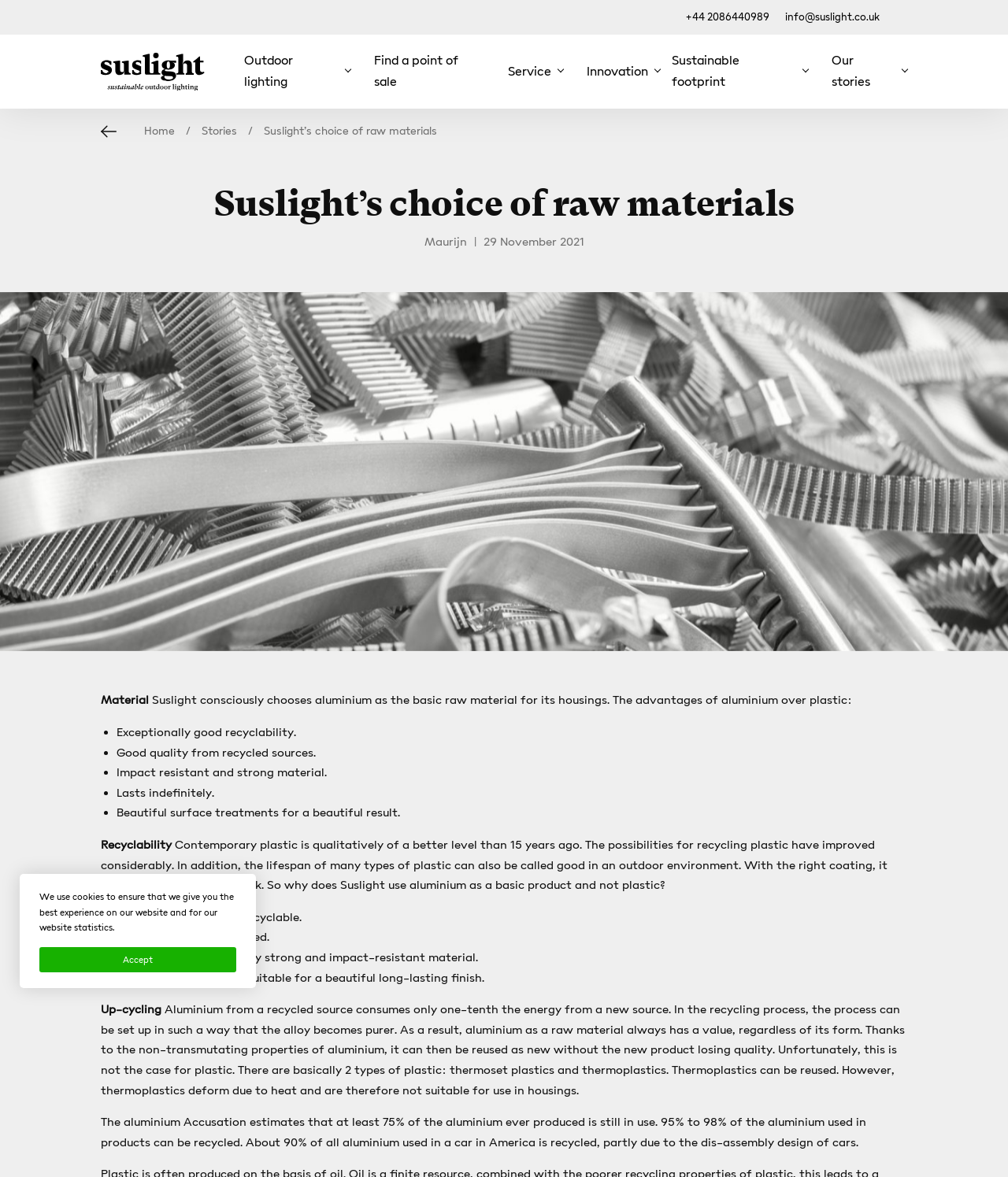Locate the UI element described as follows: "+44 2086440989". Return the bounding box coordinates as four float numbers between 0 and 1 in the order [left, top, right, bottom].

[0.68, 0.01, 0.763, 0.019]